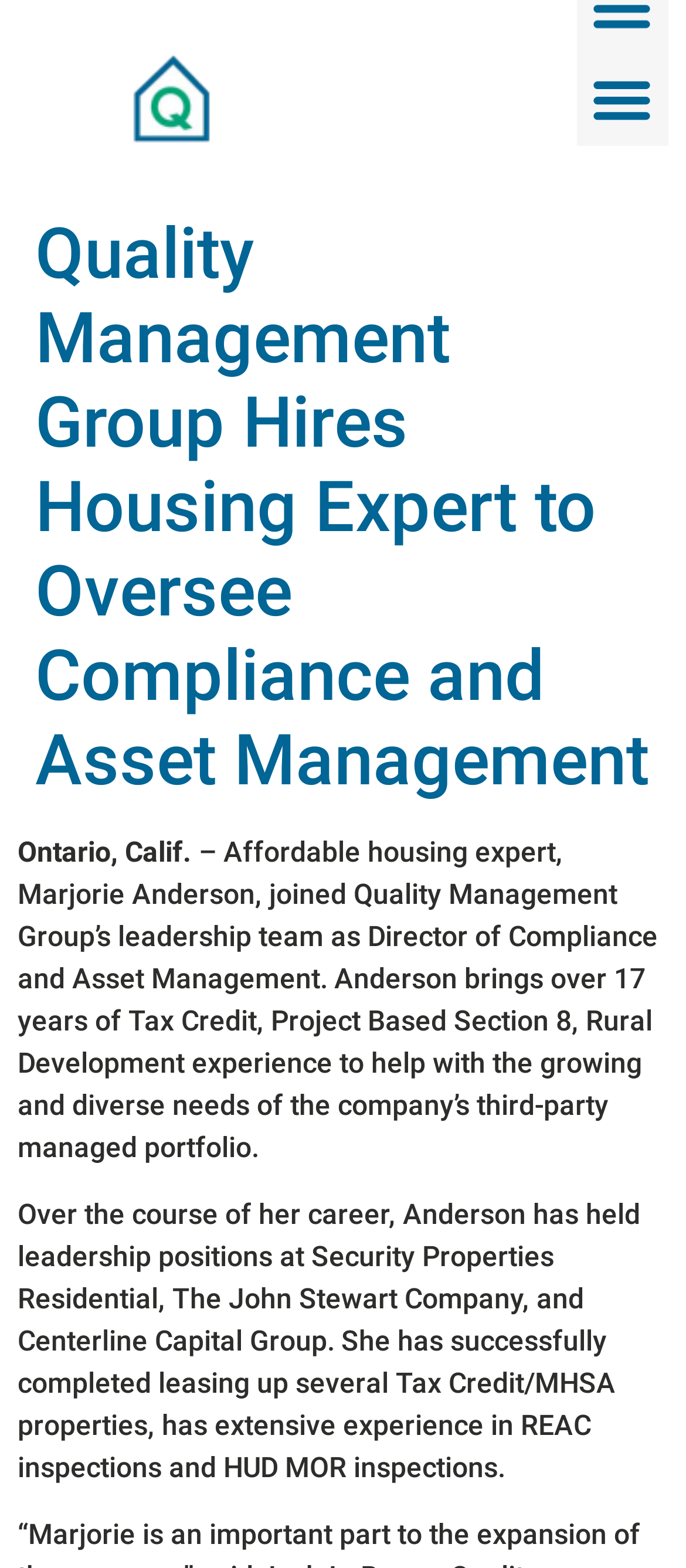Please give a succinct answer using a single word or phrase:
What type of inspections is Marjorie Anderson experienced in?

REAC inspections and HUD MOR inspections